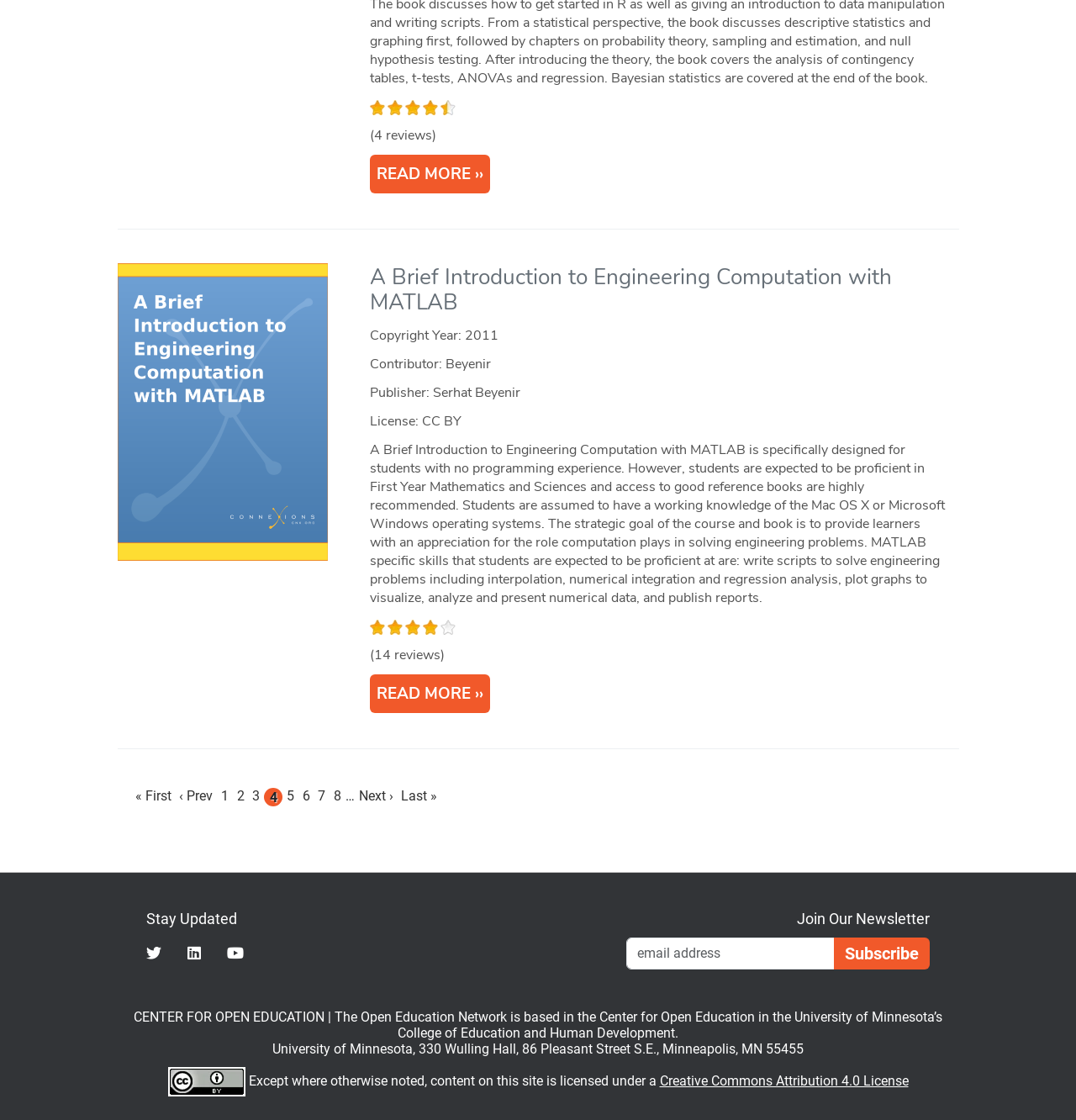Could you specify the bounding box coordinates for the clickable section to complete the following instruction: "Subscribe to the Email Newsletter"?

[0.775, 0.837, 0.864, 0.866]